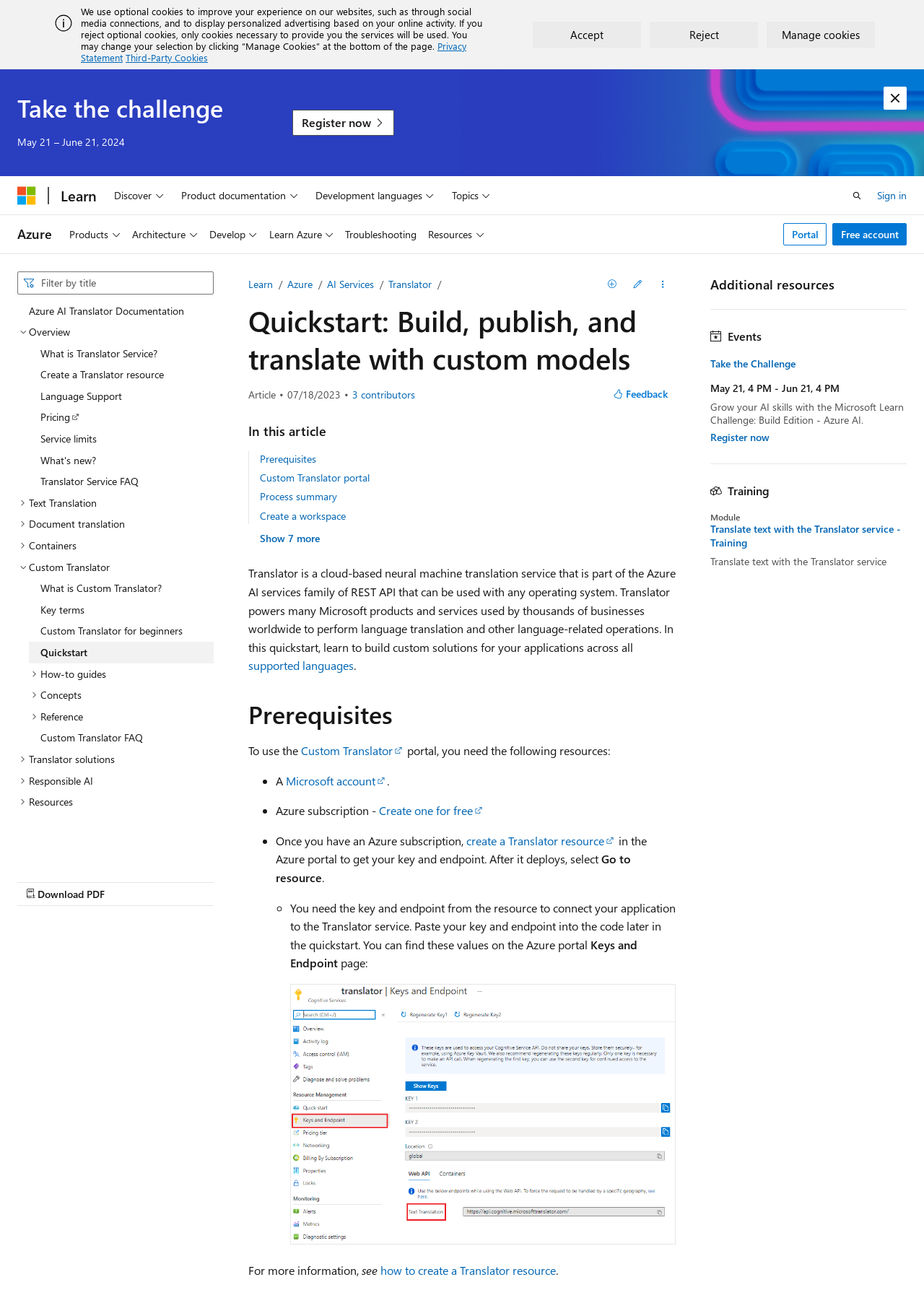Please find the bounding box coordinates of the section that needs to be clicked to achieve this instruction: "Search for something".

[0.019, 0.21, 0.231, 0.228]